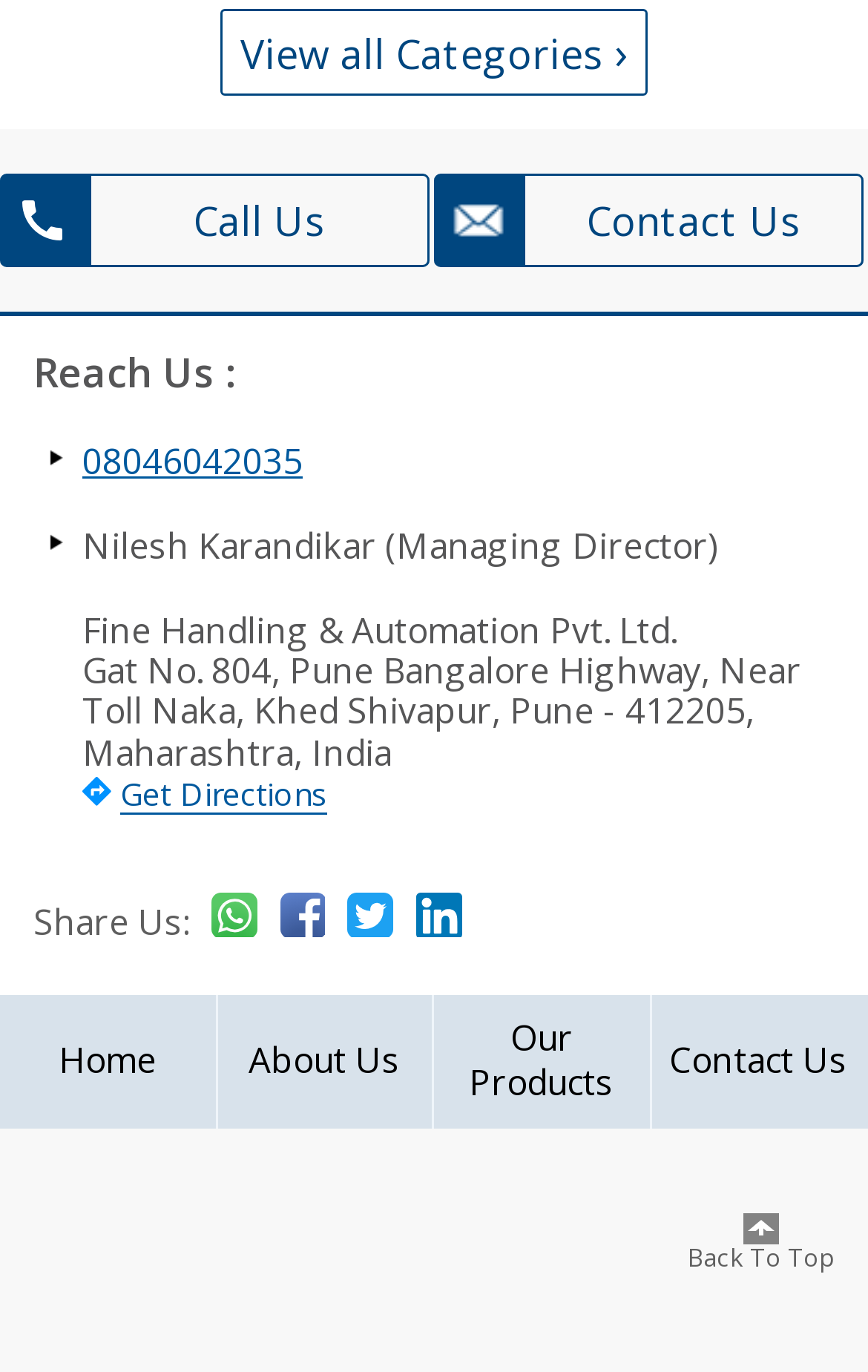How many social media platforms are listed?
Give a one-word or short phrase answer based on the image.

3